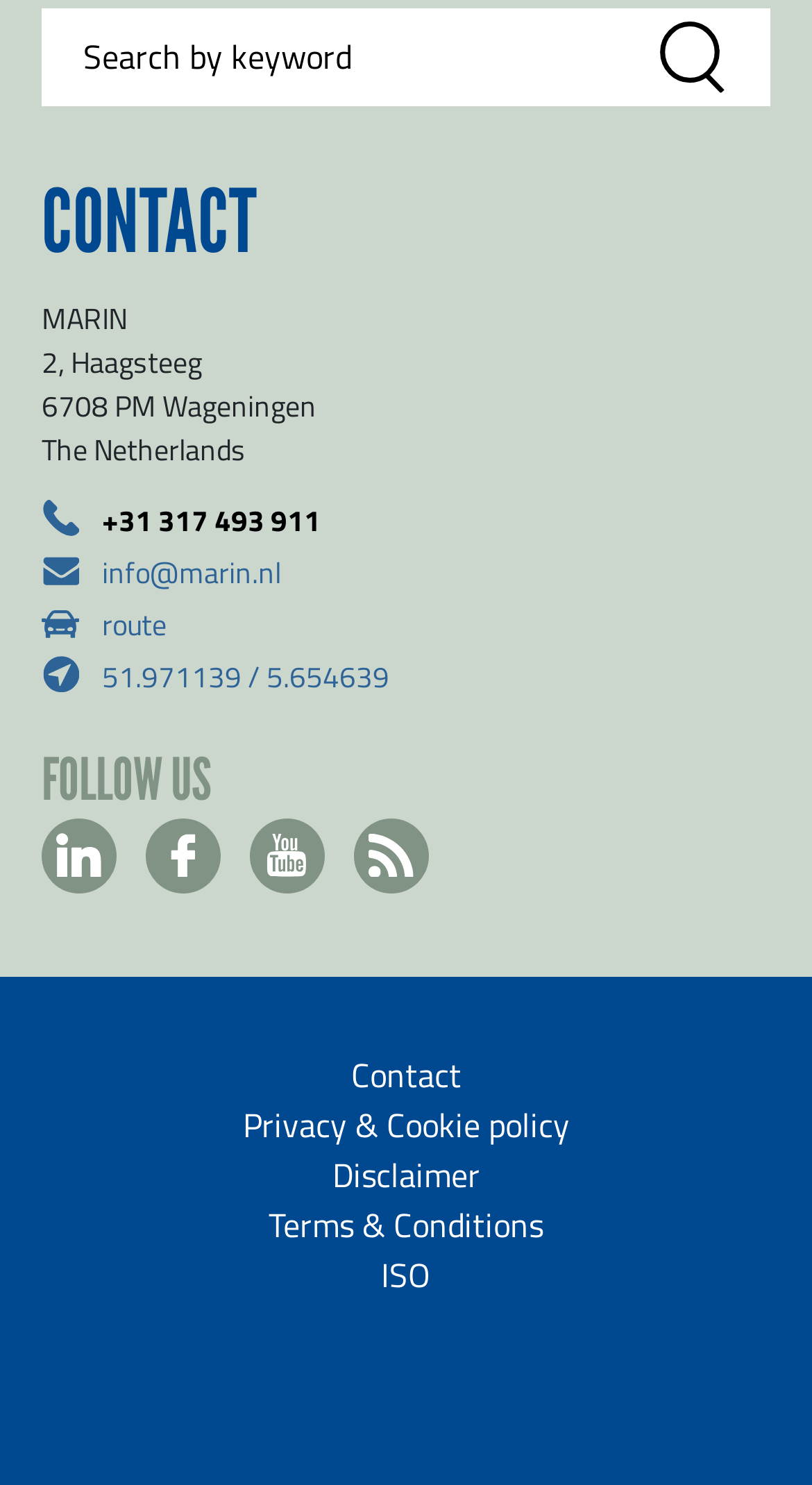Could you highlight the region that needs to be clicked to execute the instruction: "Go to contact page"?

[0.432, 0.706, 0.568, 0.74]